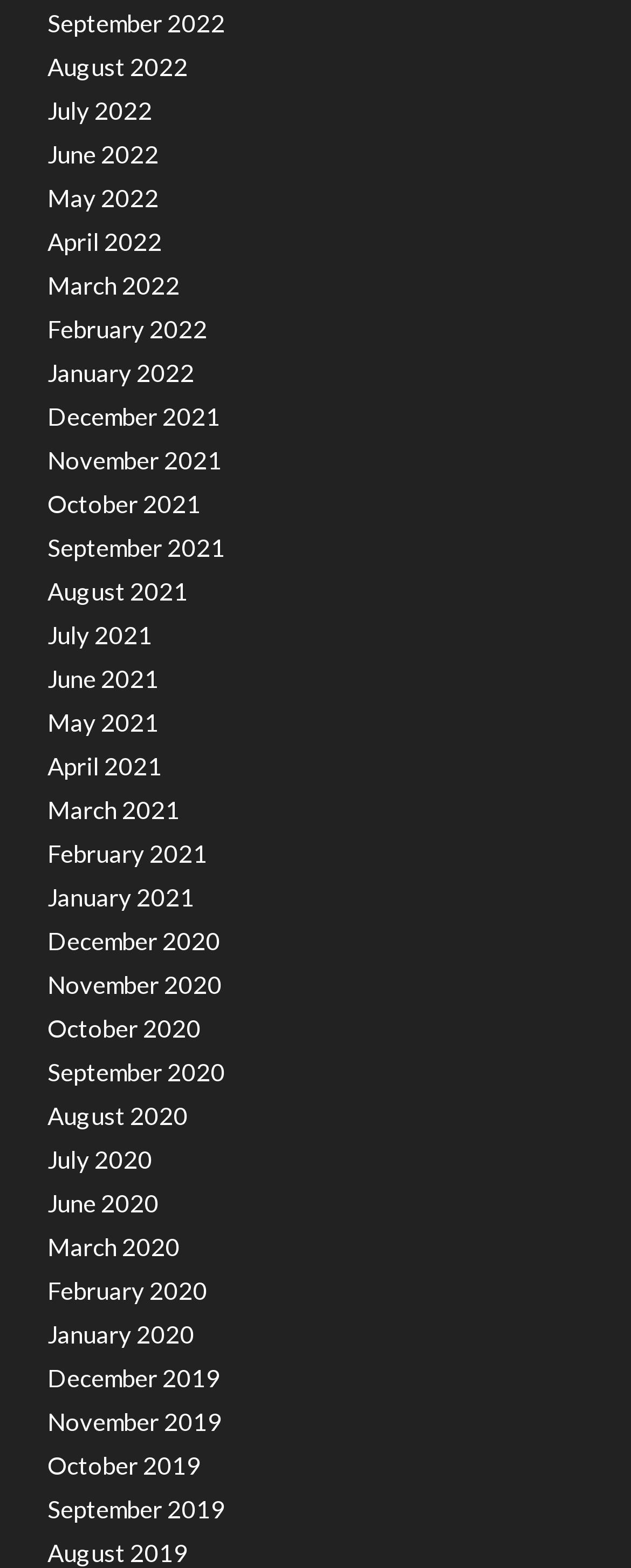Locate the bounding box coordinates of the clickable region to complete the following instruction: "Access July 2022."

[0.075, 0.061, 0.242, 0.08]